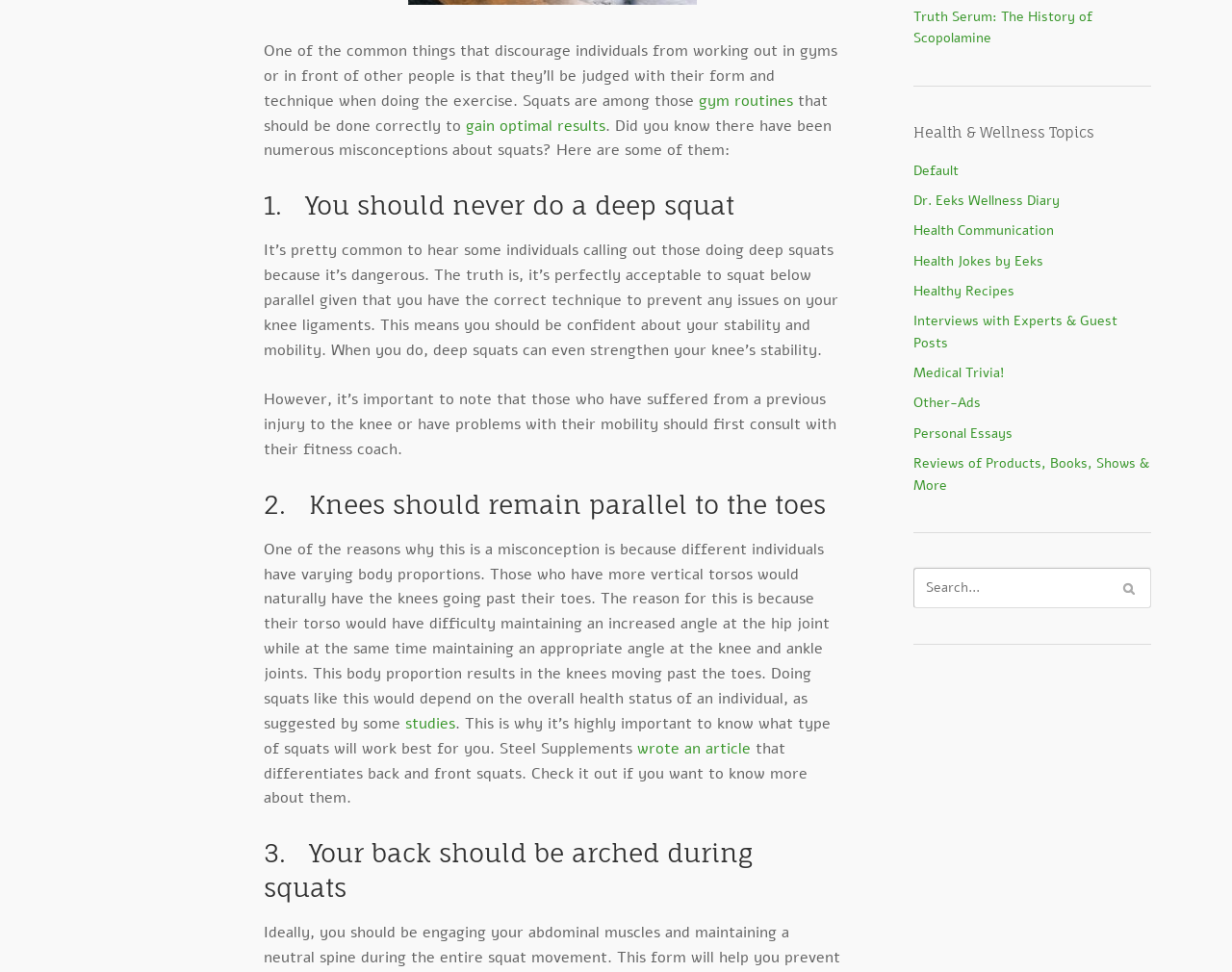Provide the bounding box coordinates of the UI element this sentence describes: "wrote an article".

[0.517, 0.759, 0.609, 0.781]